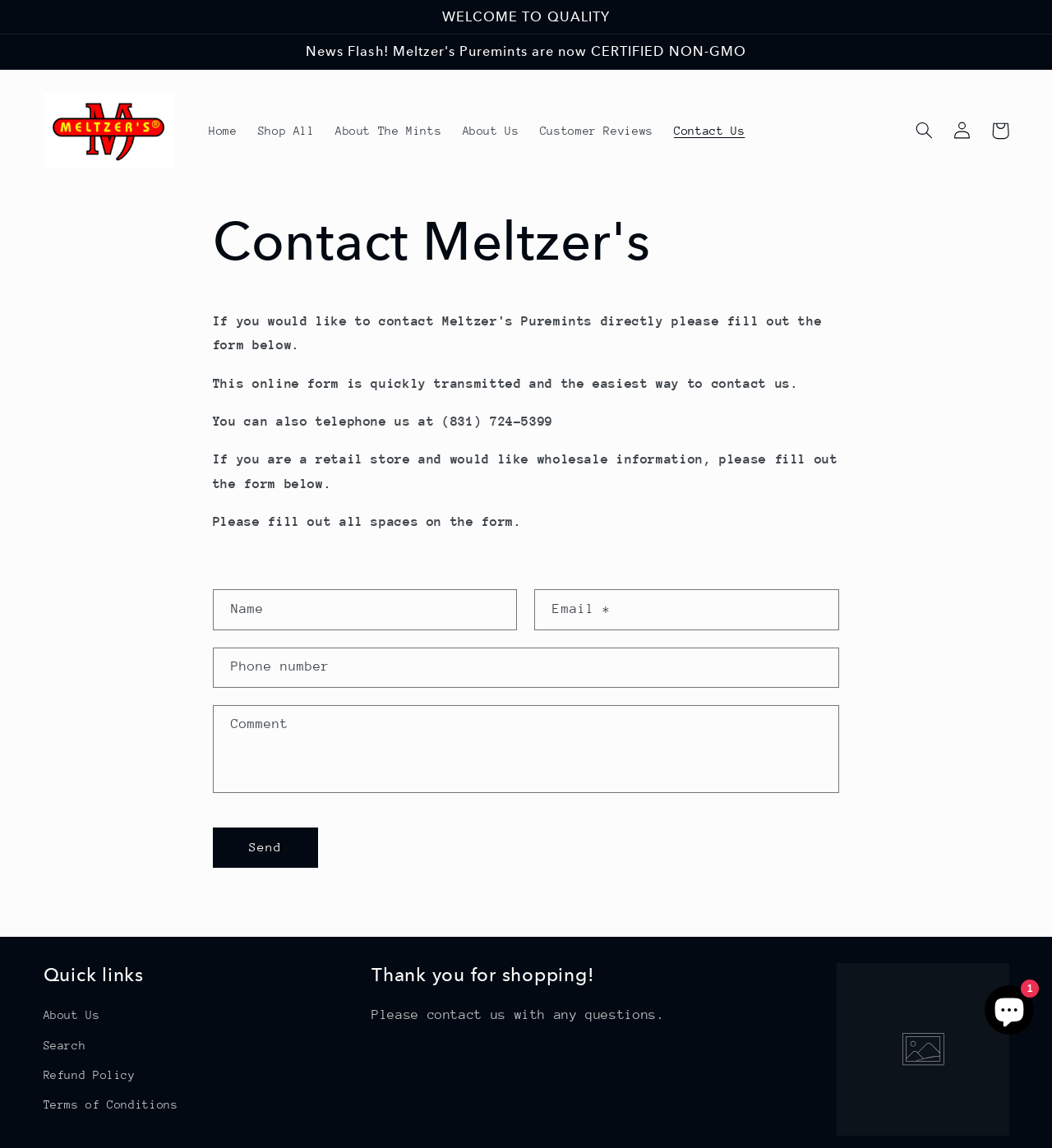Select the bounding box coordinates of the element I need to click to carry out the following instruction: "Click the 'Send' button".

[0.202, 0.721, 0.302, 0.756]